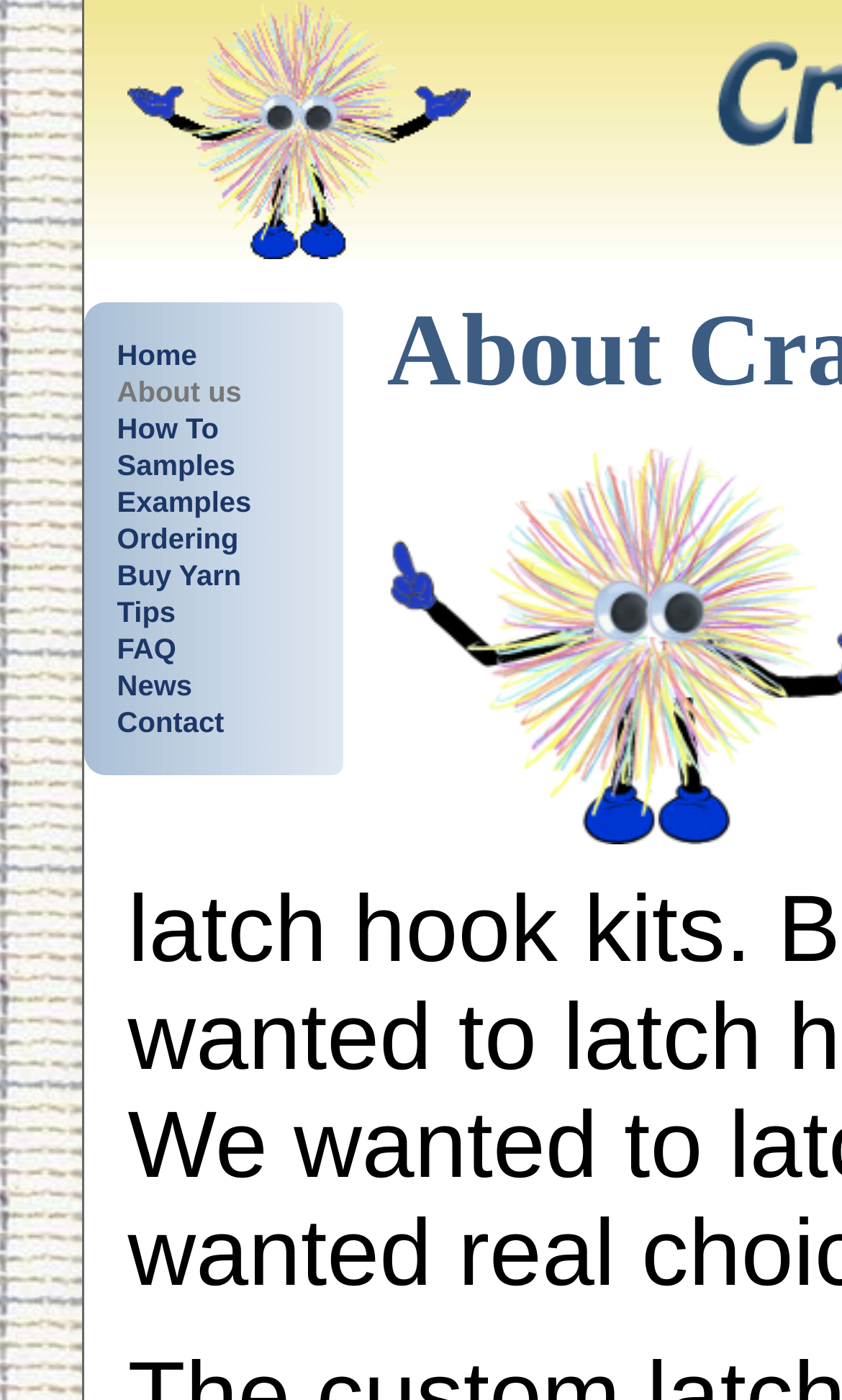What is the first navigation link?
Using the image provided, answer with just one word or phrase.

Home